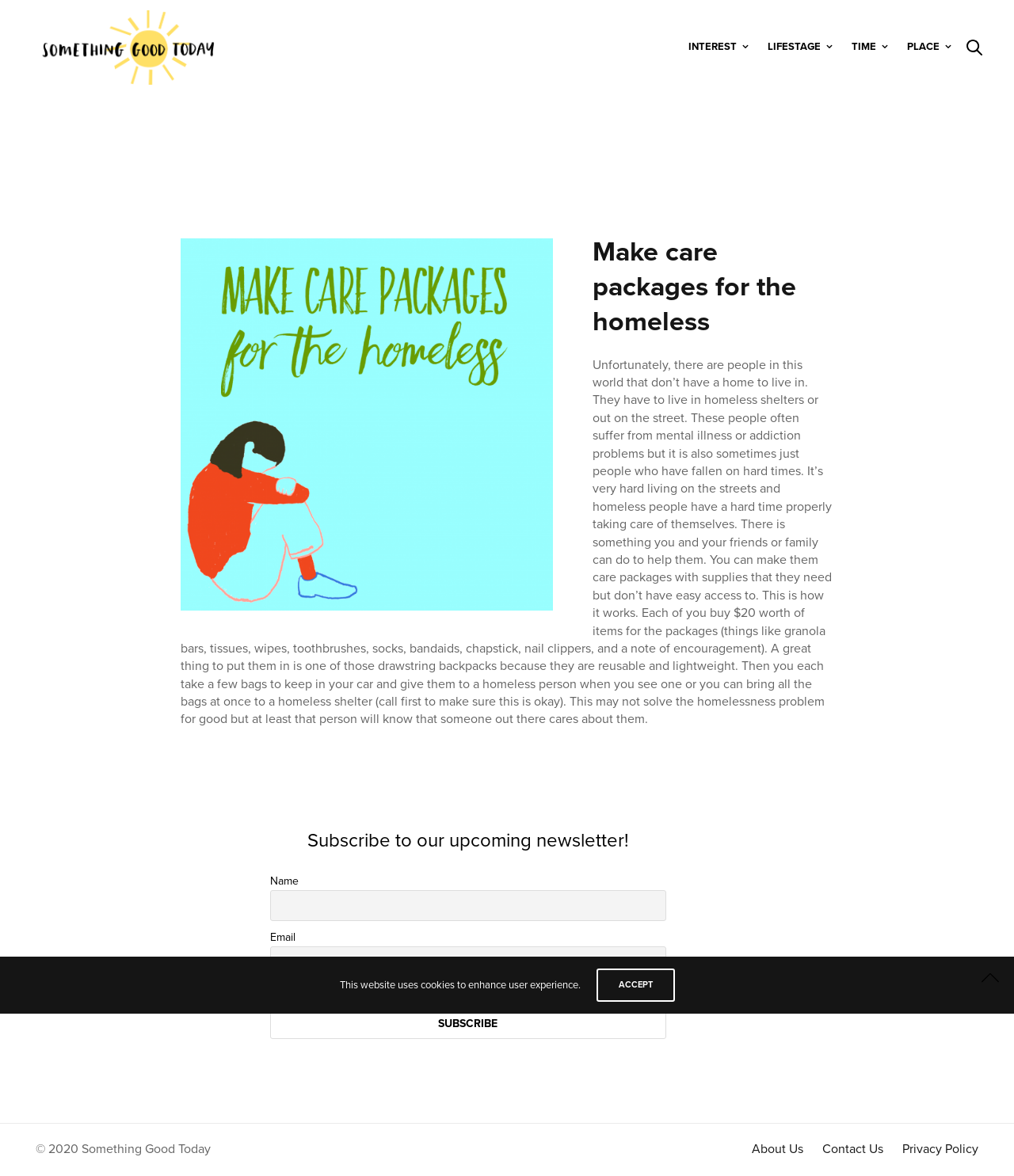Find the bounding box coordinates of the element you need to click on to perform this action: 'Click the 'About Us' link'. The coordinates should be represented by four float values between 0 and 1, in the format [left, top, right, bottom].

[0.741, 0.971, 0.792, 0.984]